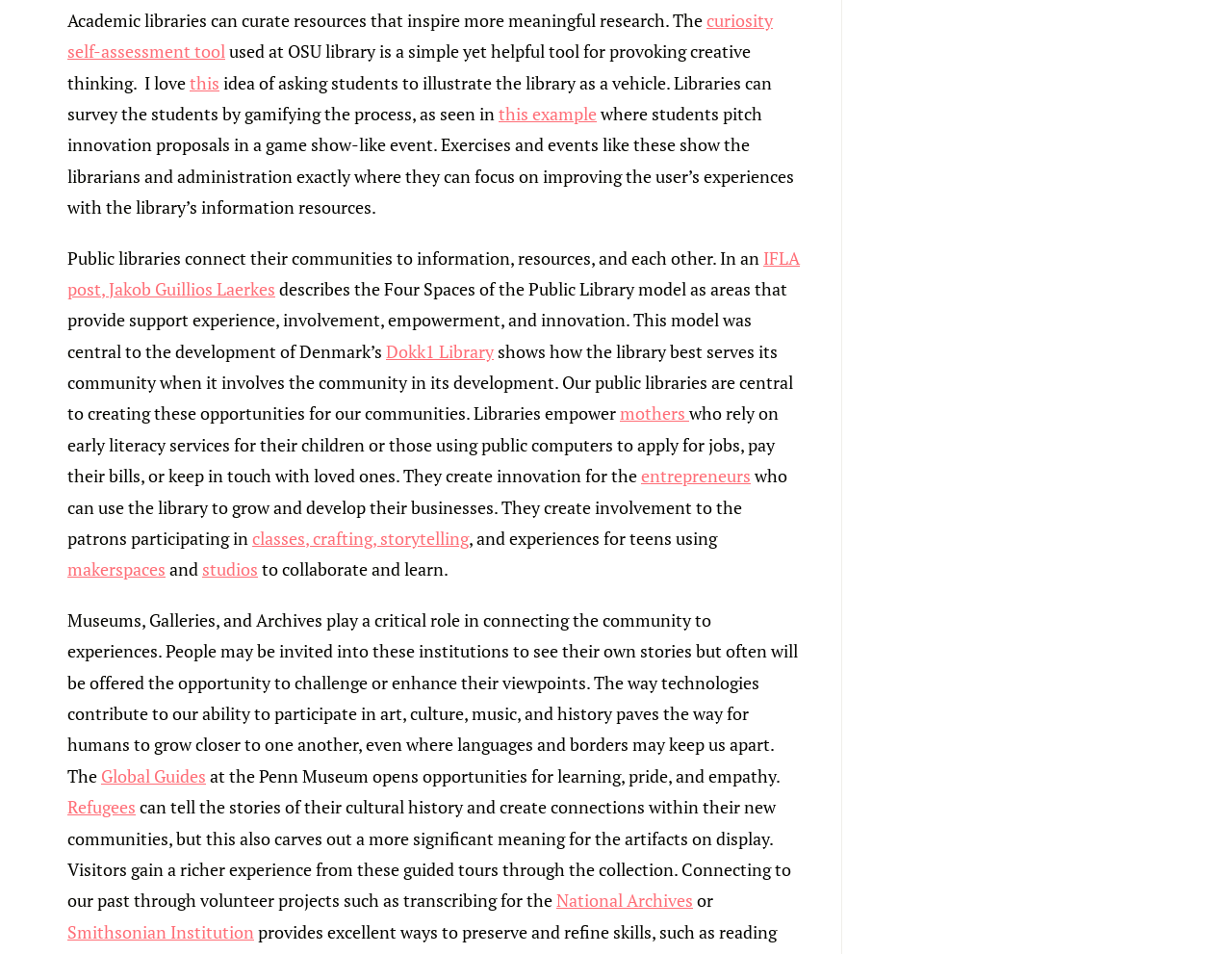From the screenshot, find the bounding box of the UI element matching this description: "classes, crafting, storytelling". Supply the bounding box coordinates in the form [left, top, right, bottom], each a float between 0 and 1.

[0.205, 0.552, 0.38, 0.576]